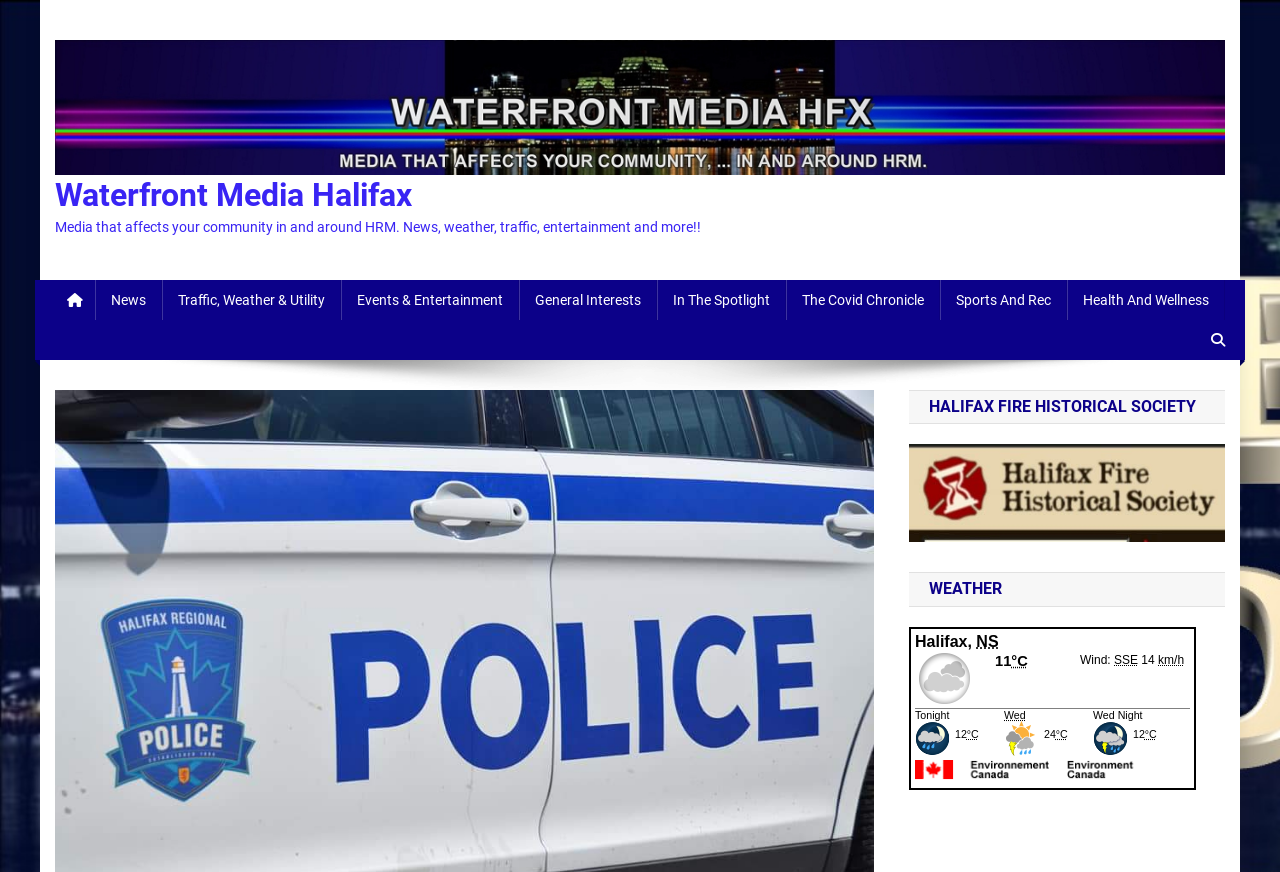Find the bounding box coordinates for the element that must be clicked to complete the instruction: "Open Environment Canada Weather". The coordinates should be four float numbers between 0 and 1, indicated as [left, top, right, bottom].

[0.71, 0.719, 0.934, 0.972]